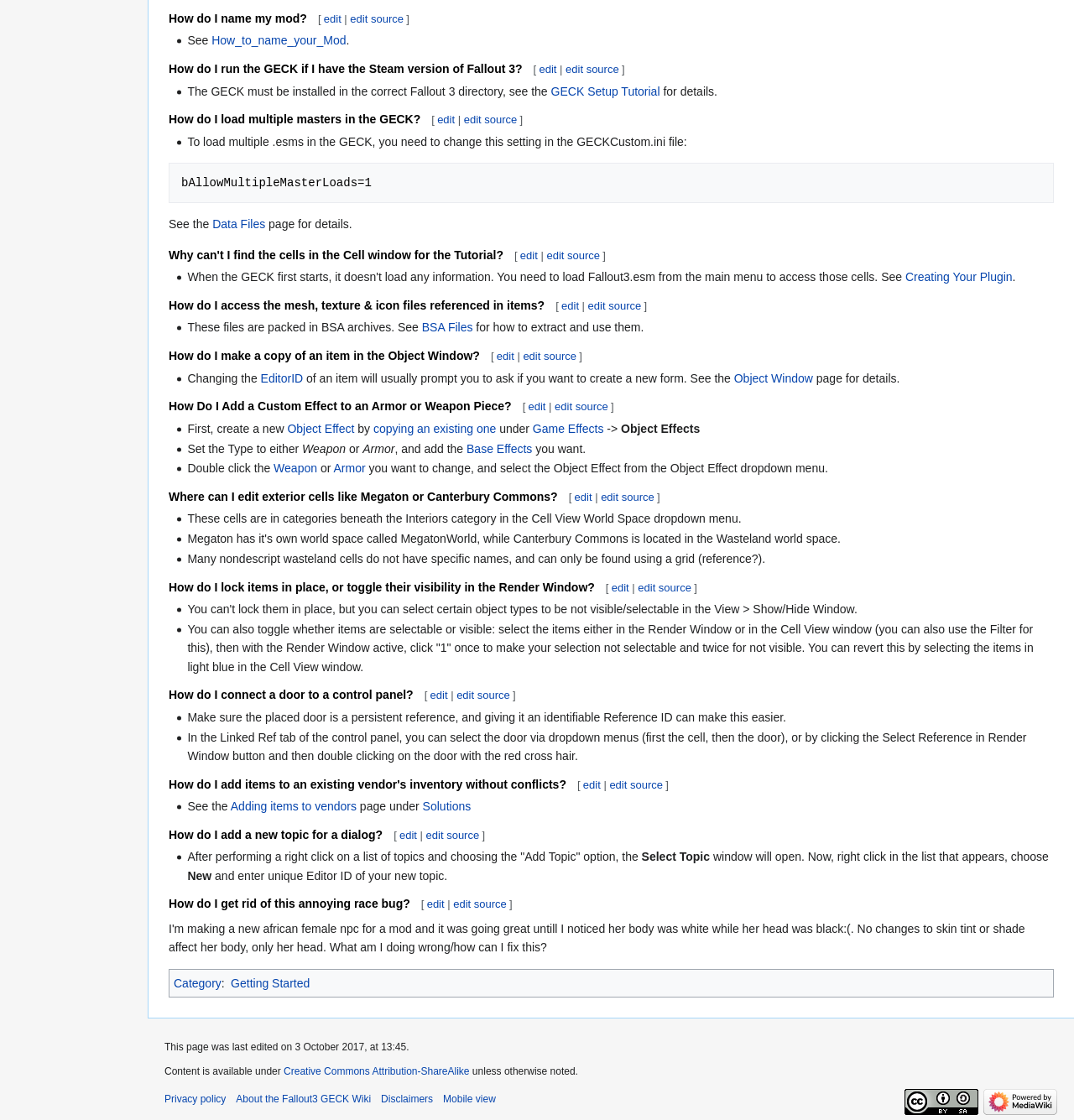Determine the bounding box coordinates of the region to click in order to accomplish the following instruction: "Edit the 'bAllowMultipleMasterLoads=1' setting in the GECKCustom.ini file". Provide the coordinates as four float numbers between 0 and 1, specifically [left, top, right, bottom].

[0.169, 0.157, 0.346, 0.169]